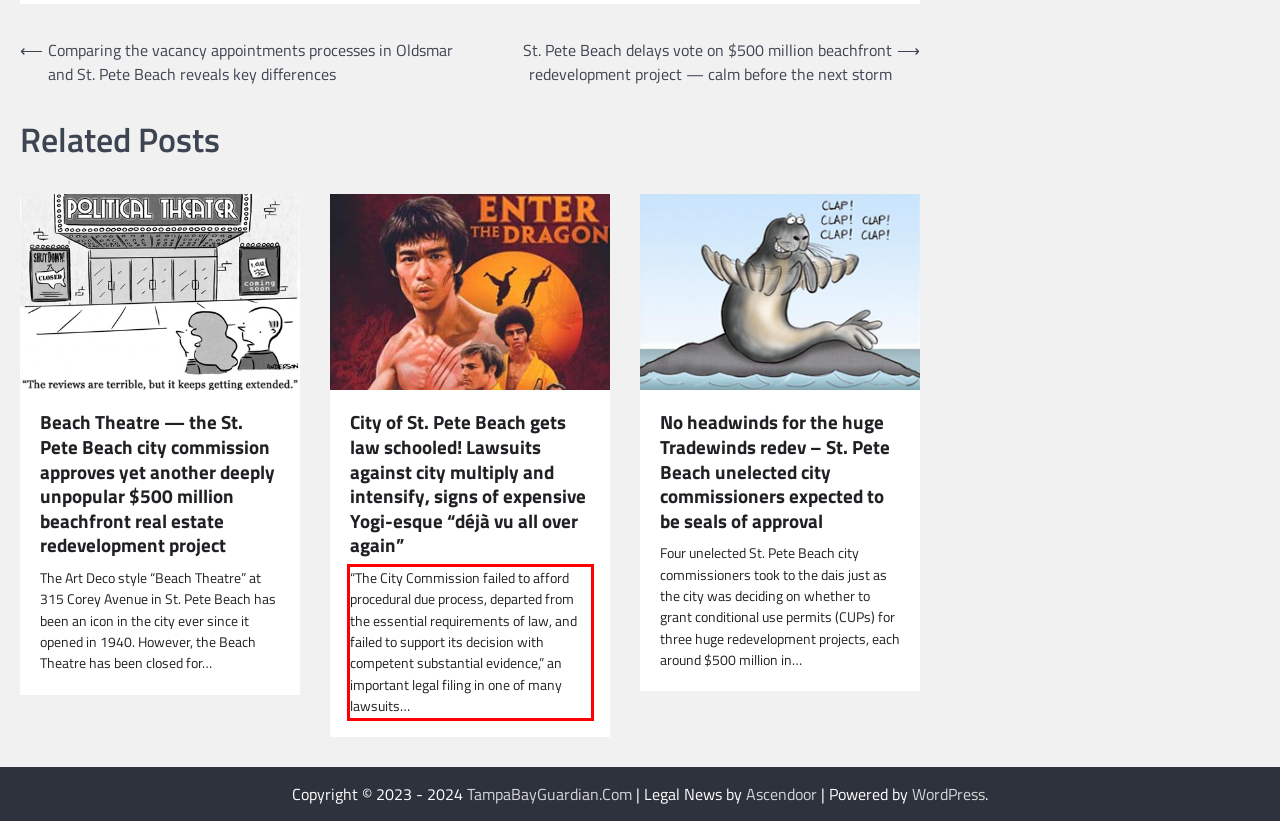Given a screenshot of a webpage with a red bounding box, please identify and retrieve the text inside the red rectangle.

“The City Commission failed to afford procedural due process, departed from the essential requirements of law, and failed to support its decision with competent substantial evidence,” an important legal filing in one of many lawsuits…